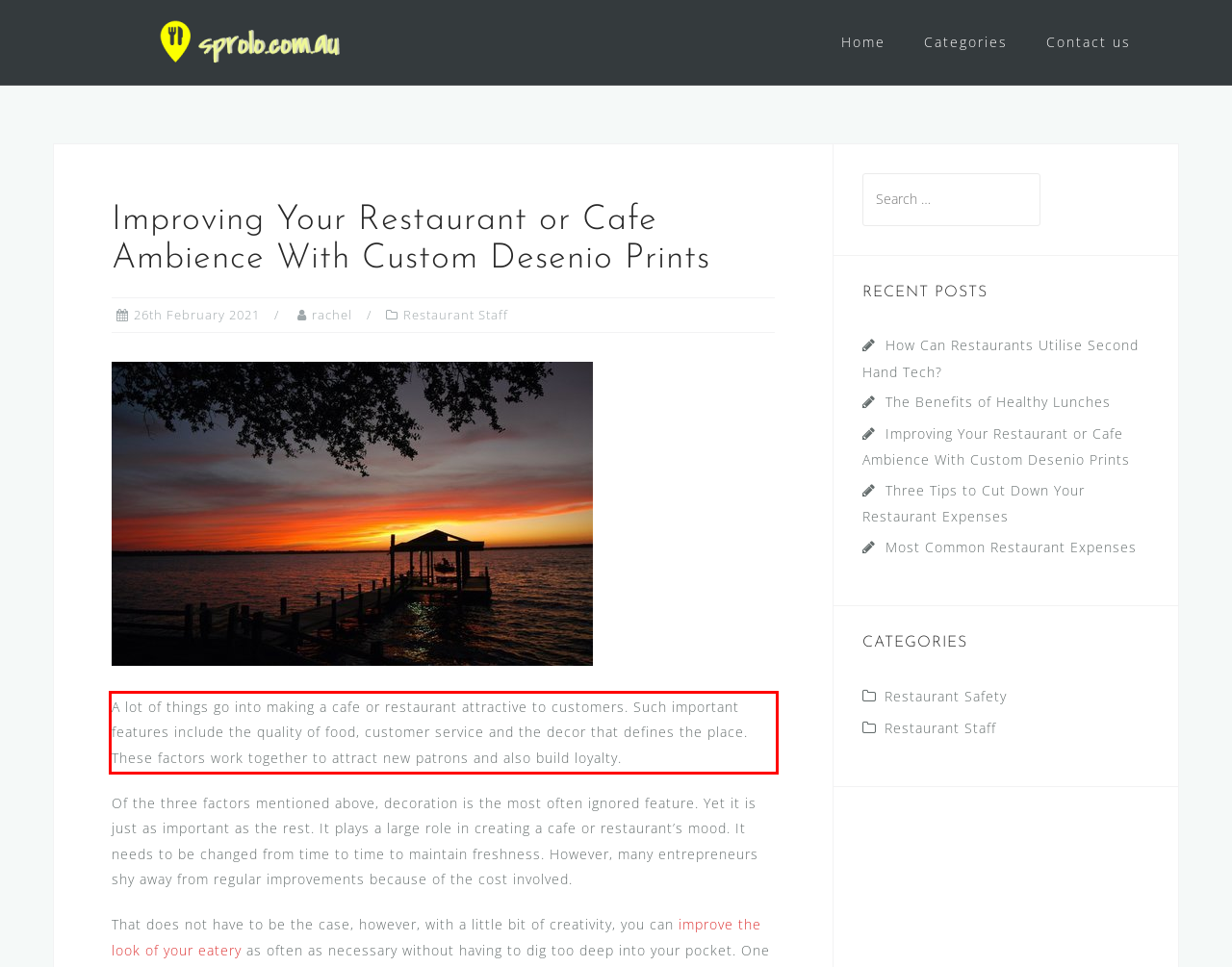Please look at the screenshot provided and find the red bounding box. Extract the text content contained within this bounding box.

A lot of things go into making a cafe or restaurant attractive to customers. Such important features include the quality of food, customer service and the decor that defines the place. These factors work together to attract new patrons and also build loyalty.